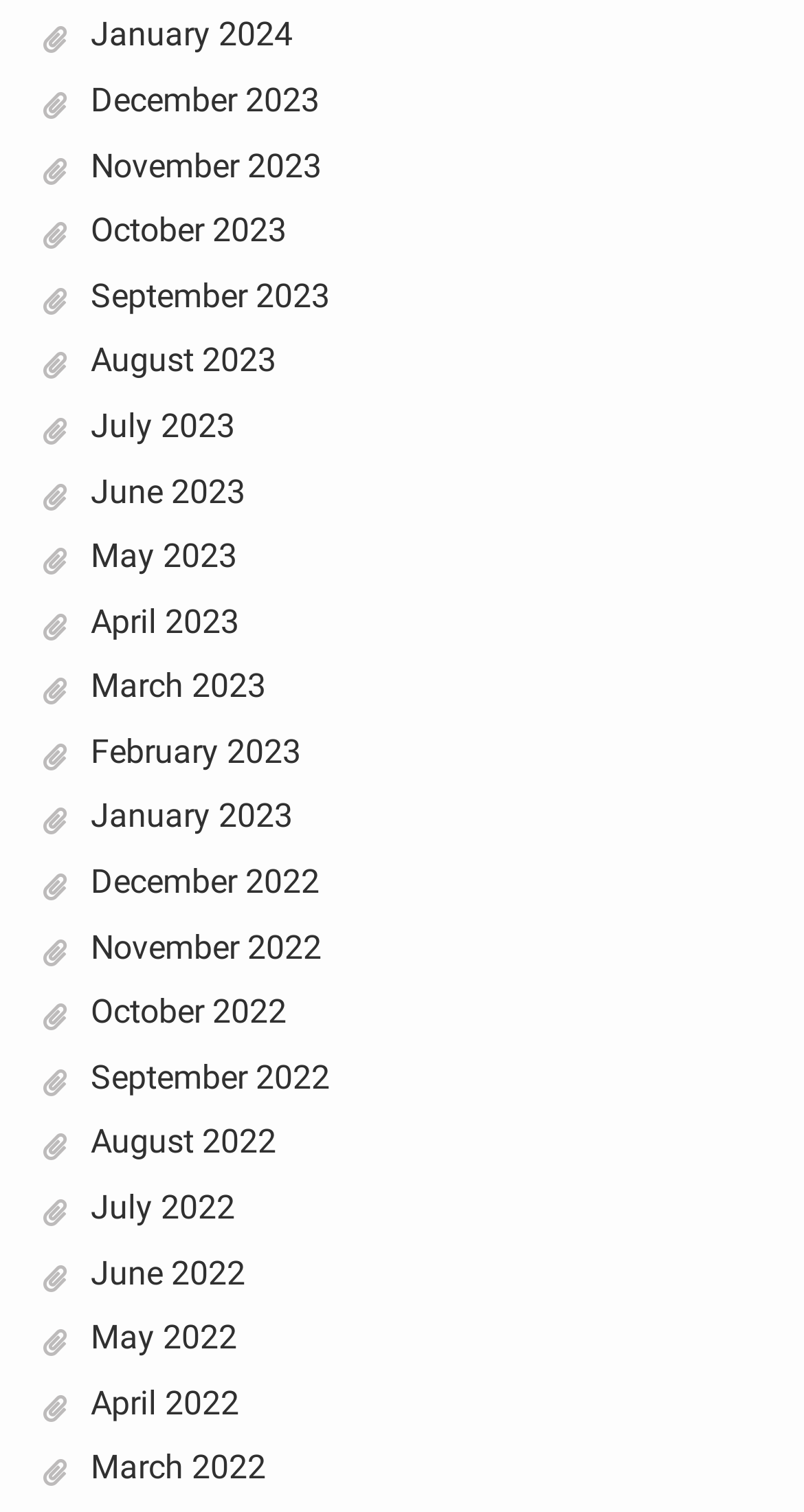Locate the bounding box coordinates of the clickable part needed for the task: "access October 2023".

[0.112, 0.139, 0.356, 0.165]